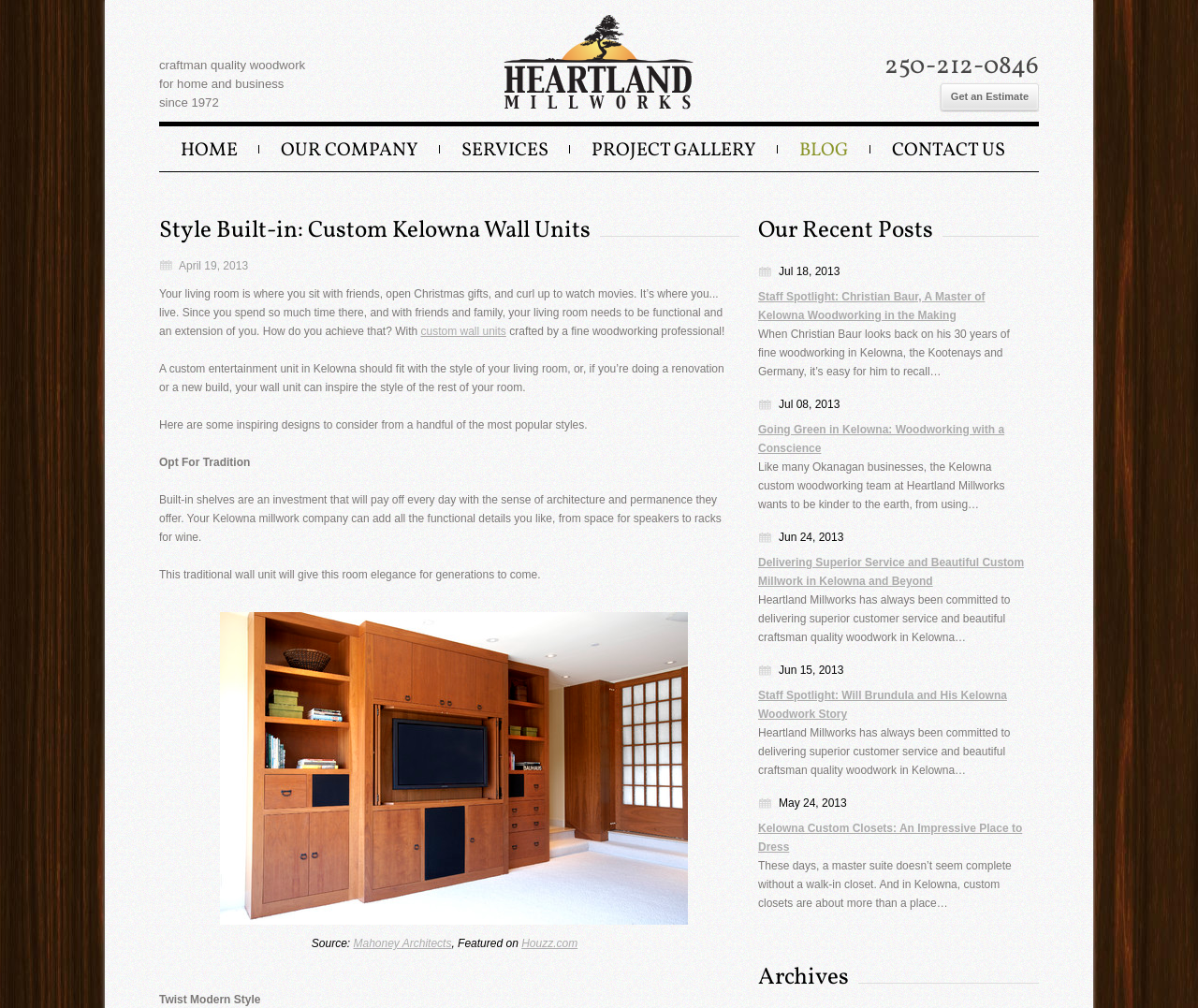Locate the bounding box coordinates of the area where you should click to accomplish the instruction: "Click the 'Get an Estimate' link".

[0.785, 0.083, 0.867, 0.11]